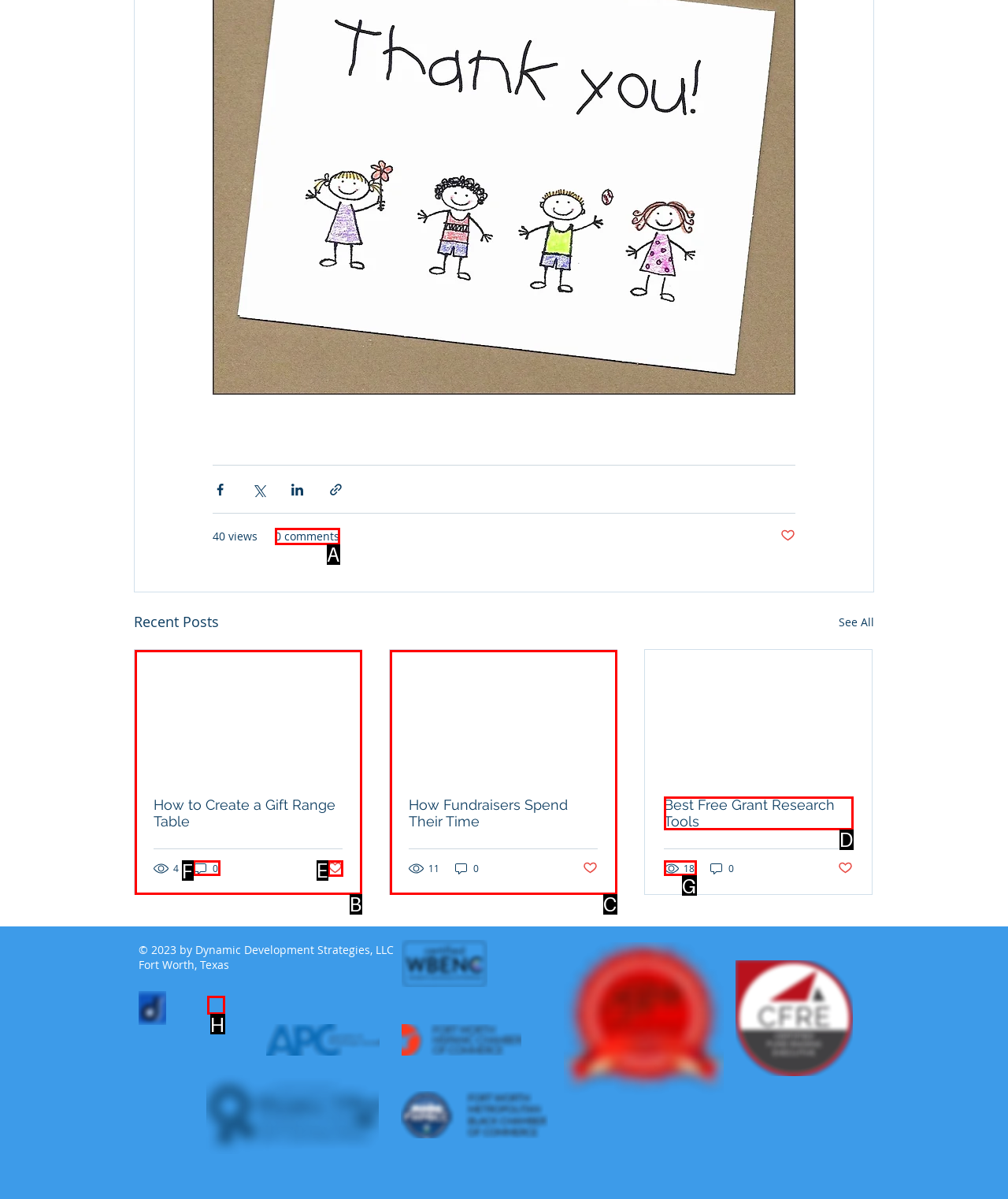Identify the letter of the option to click in order to Visit the LinkedIn page. Answer with the letter directly.

H